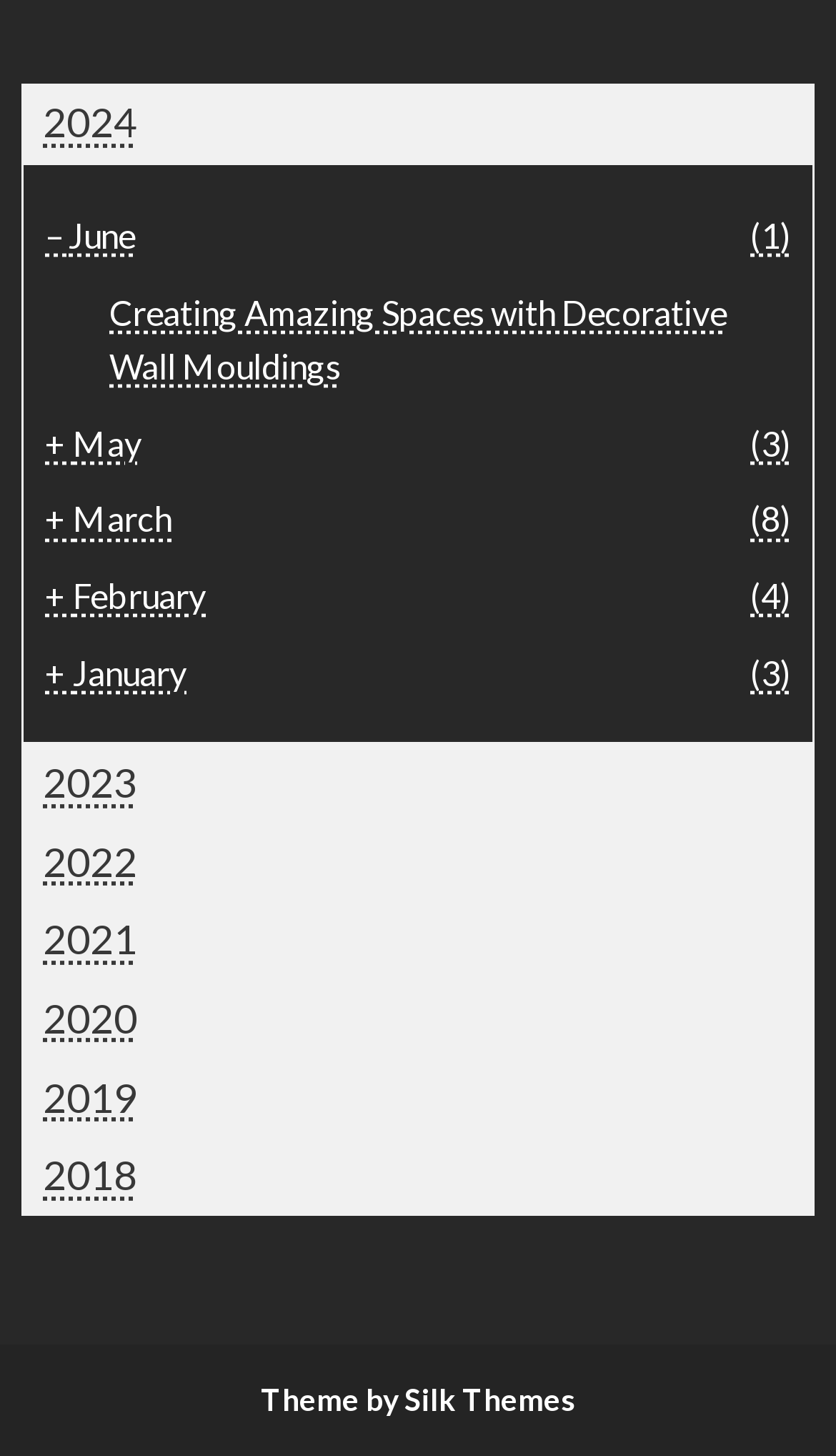Highlight the bounding box coordinates of the element you need to click to perform the following instruction: "Post a comment."

None